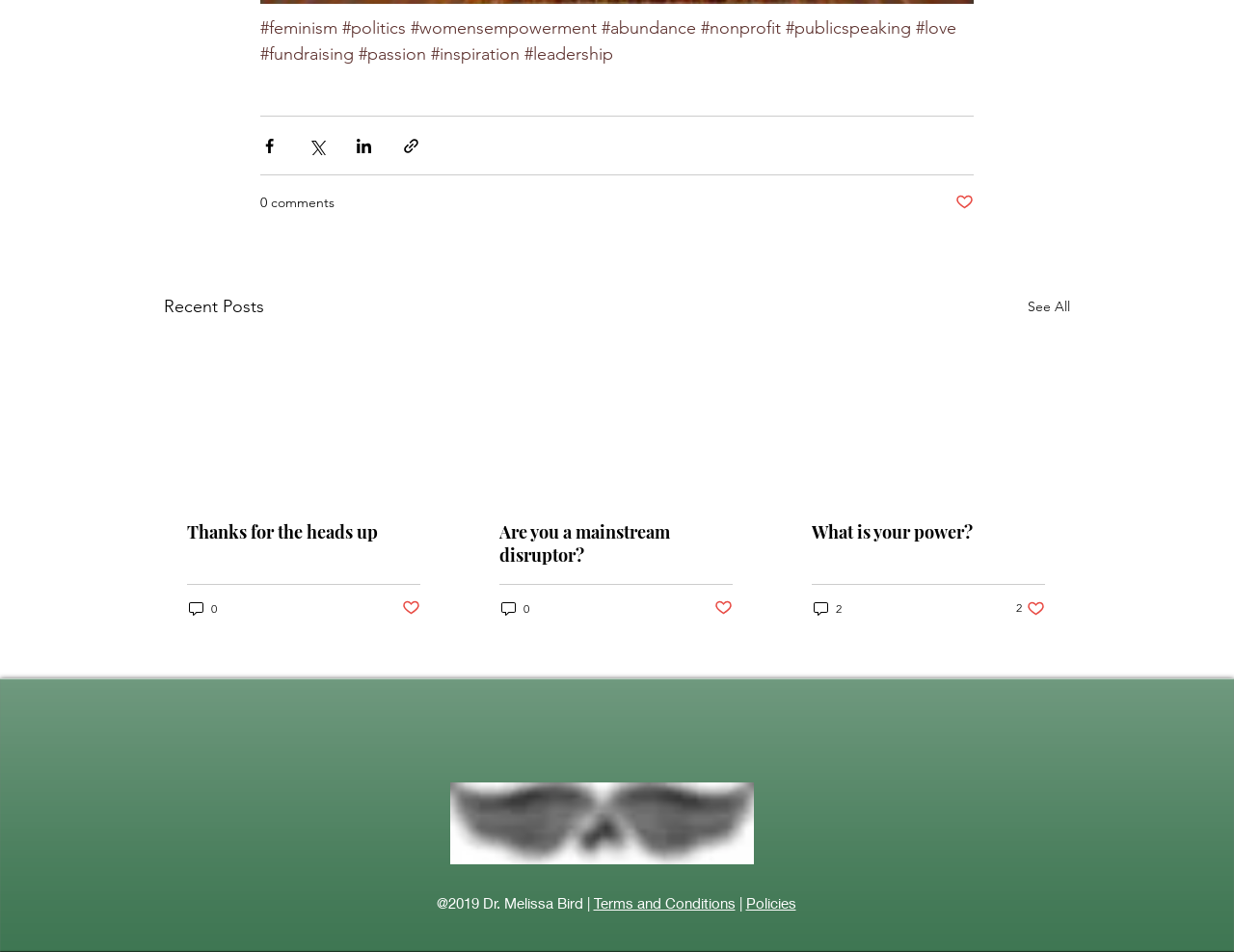What type of content is displayed in the 'Recent Posts' section?
Respond to the question with a single word or phrase according to the image.

Articles or blog posts